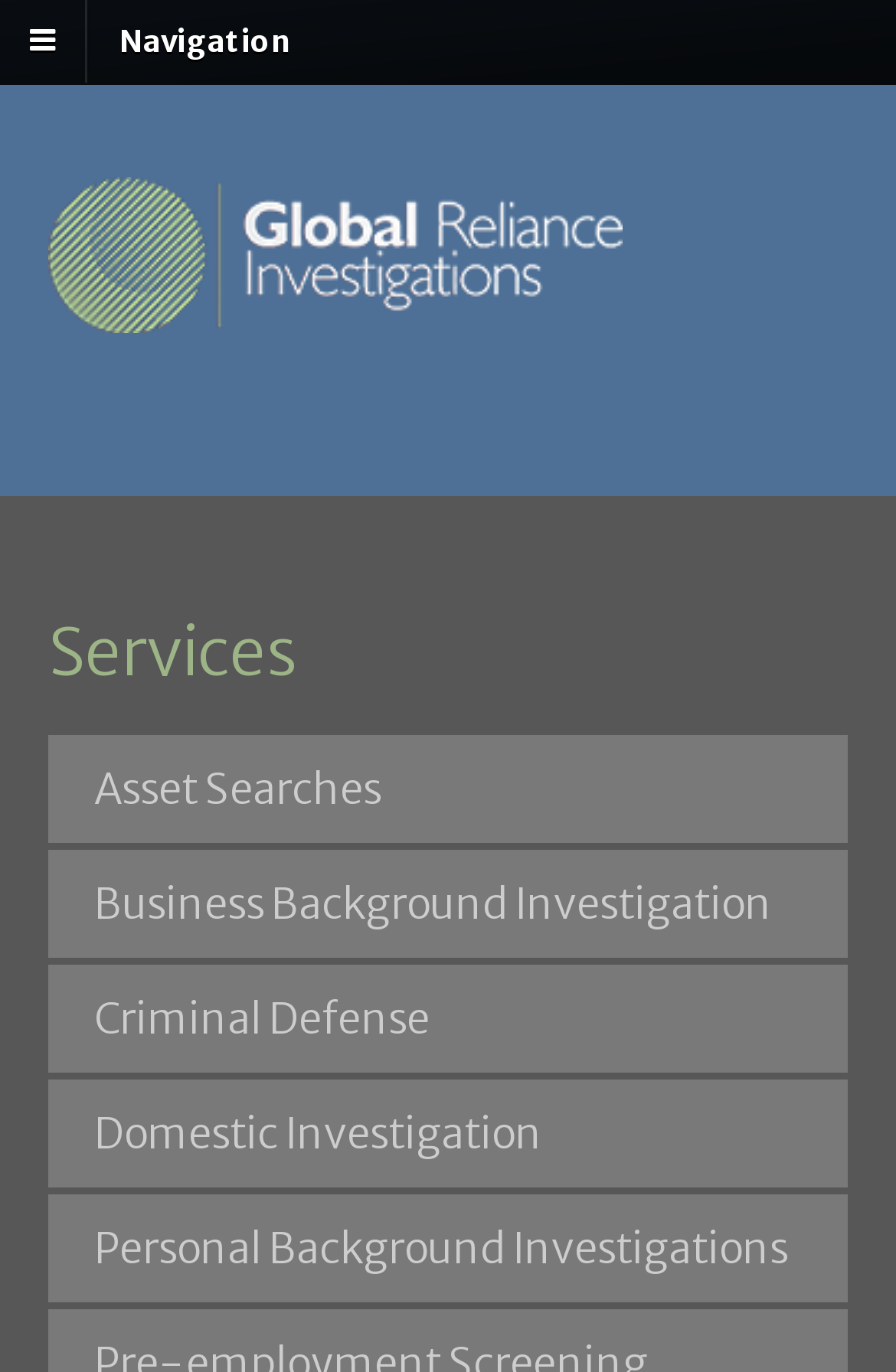Provide a single word or phrase to answer the given question: 
How many navigation links are there?

1